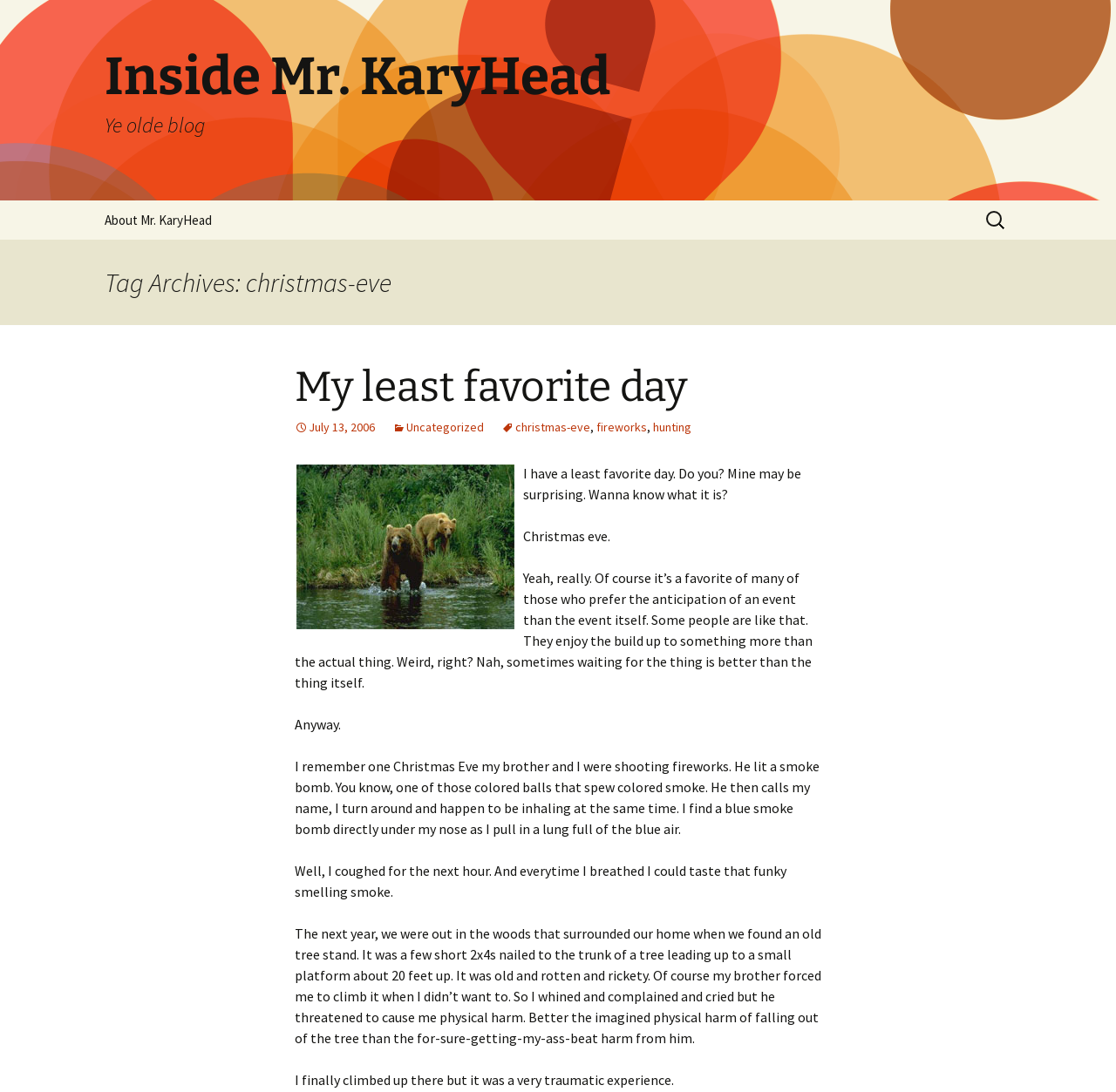Give a concise answer of one word or phrase to the question: 
What did the author find in the woods?

an old tree stand